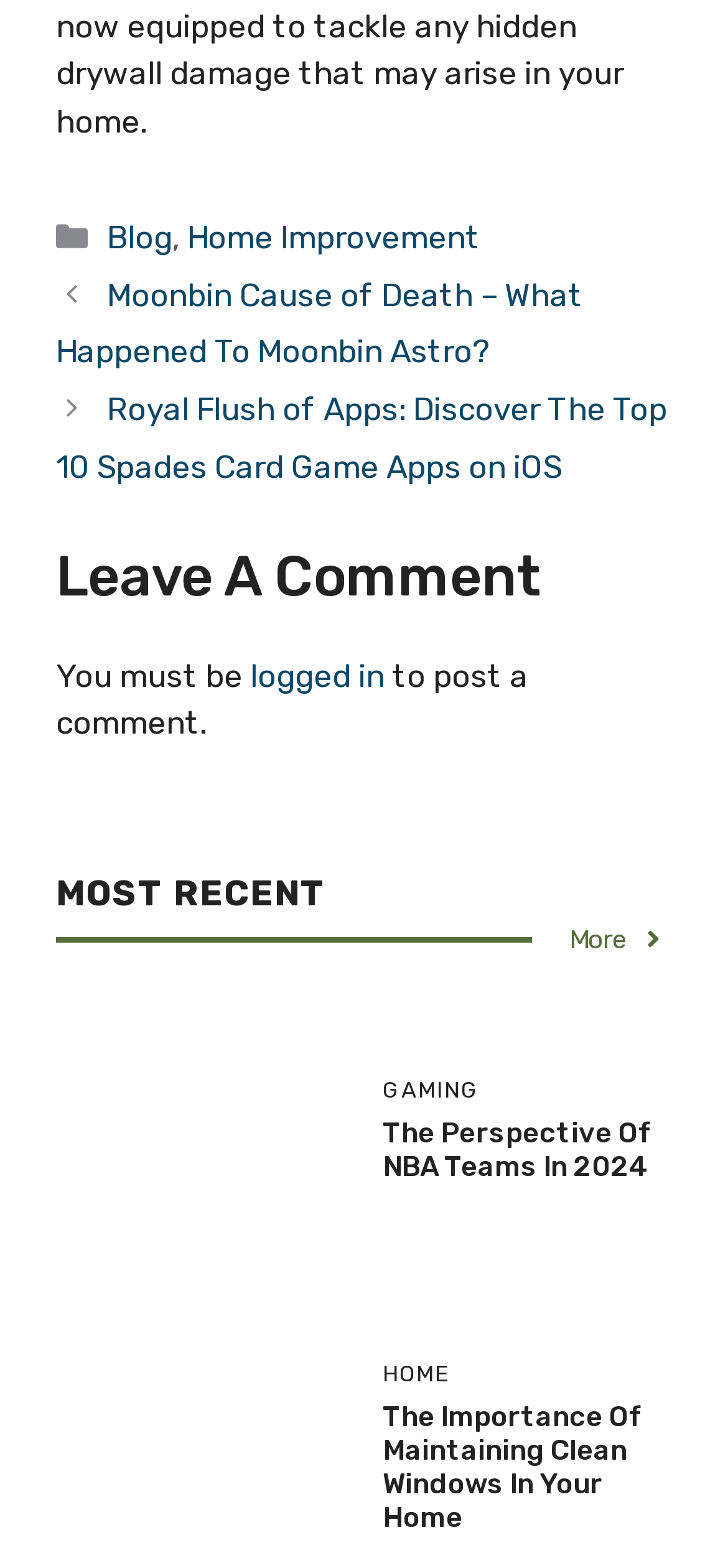Use a single word or phrase to respond to the question:
What is the category of the first post?

Moonbin Astro